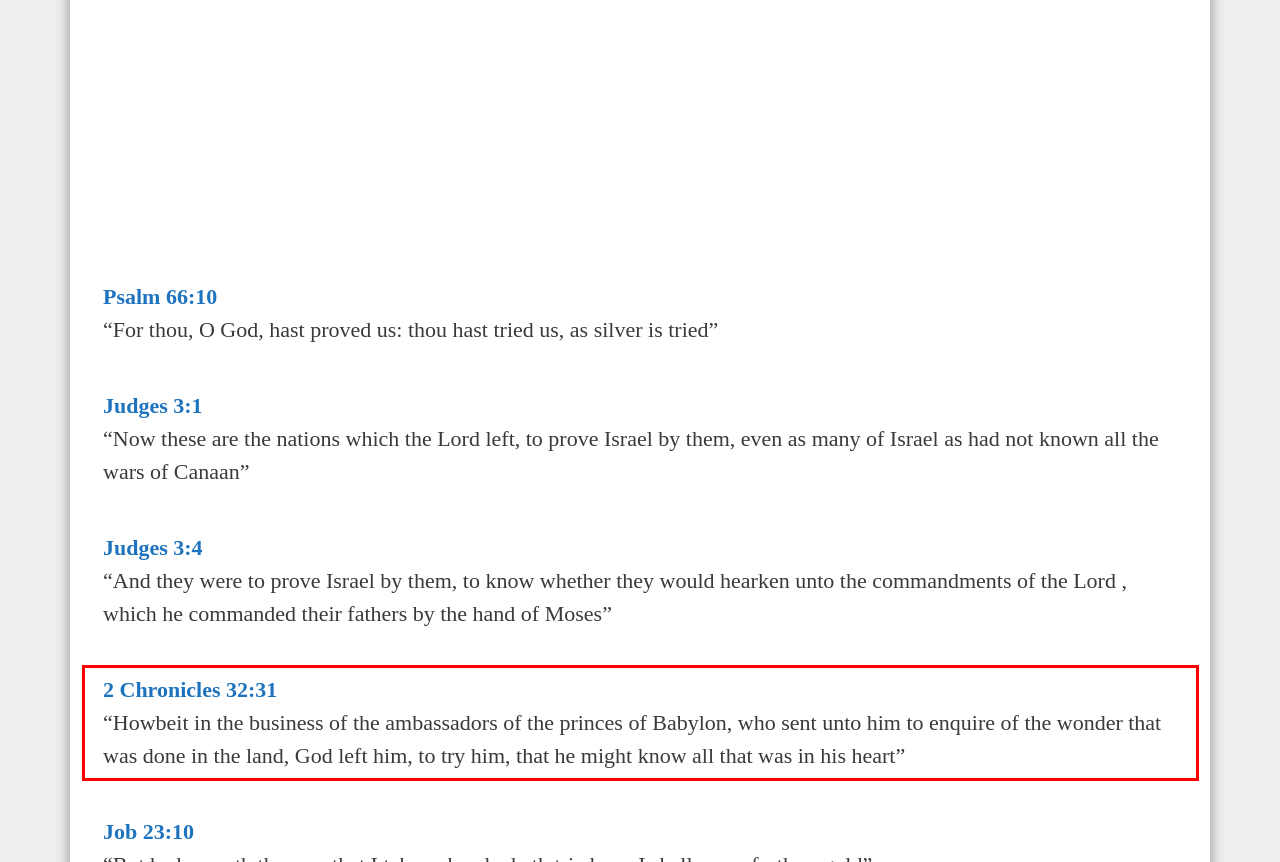Observe the screenshot of the webpage that includes a red rectangle bounding box. Conduct OCR on the content inside this red bounding box and generate the text.

2 Chronicles 32:31 “Howbeit in the business of the ambassadors of the princes of Babylon, who sent unto him to enquire of the wonder that was done in the land, God left him, to try him, that he might know all that was in his heart”